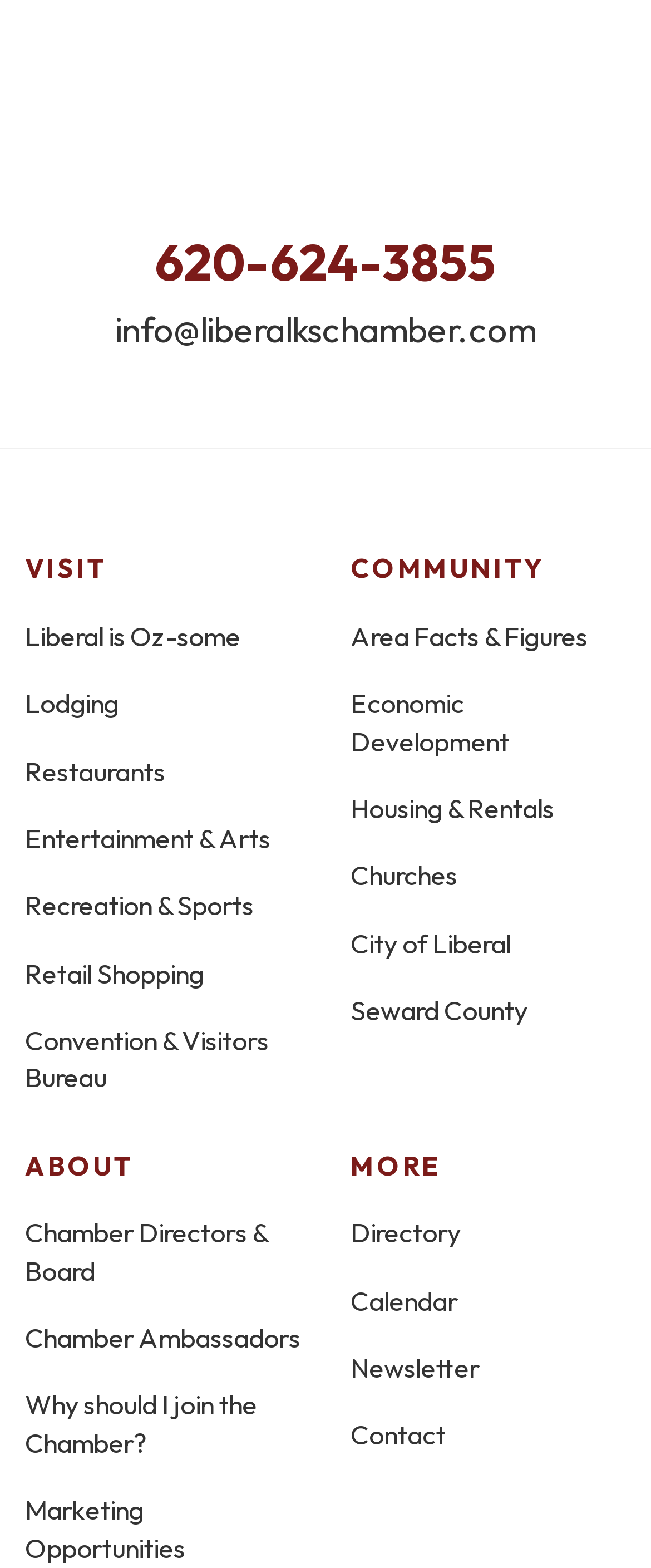Kindly respond to the following question with a single word or a brief phrase: 
What is the email address on the webpage?

info@liberalkschamber.com